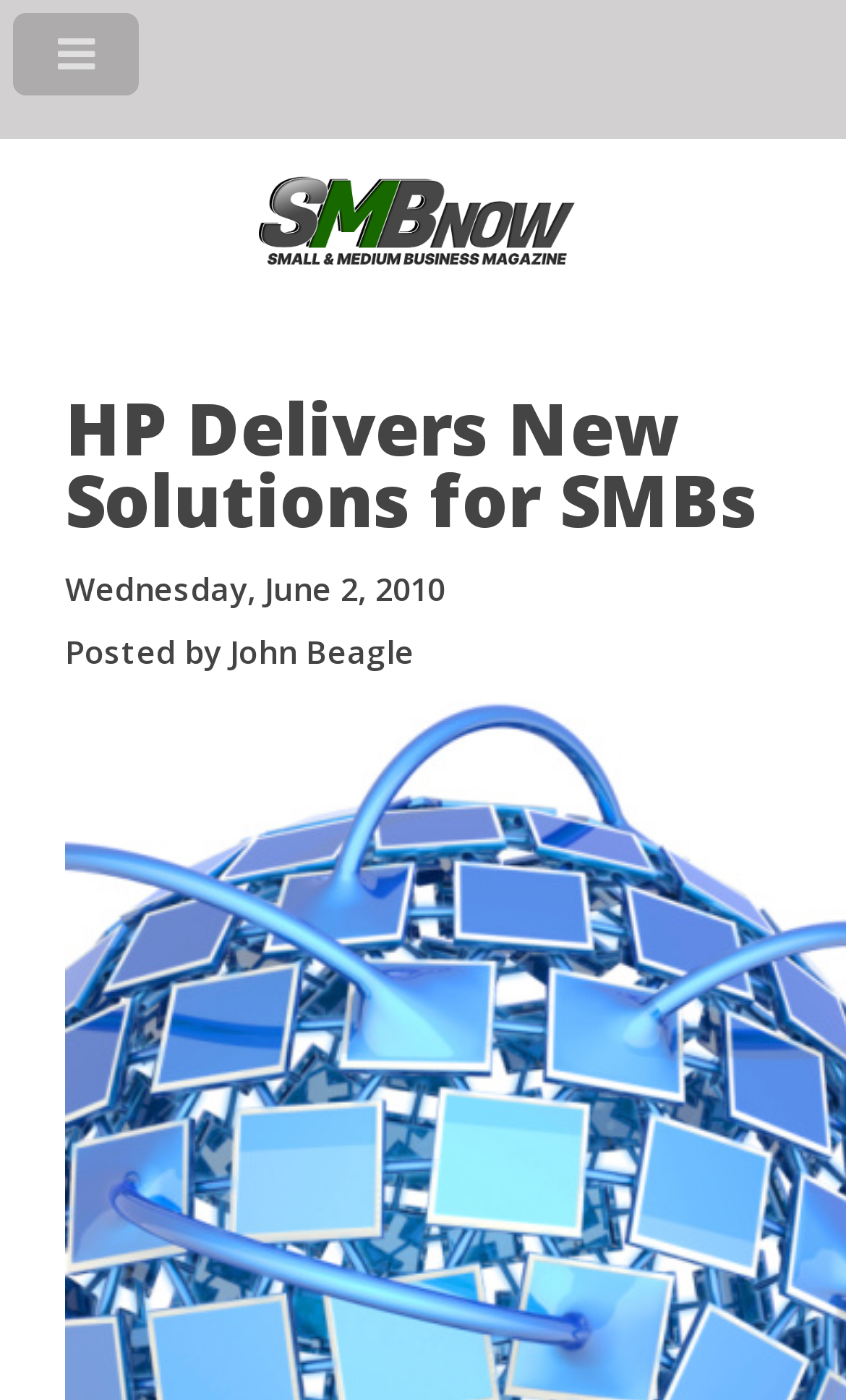Identify and extract the heading text of the webpage.

HP Delivers New Solutions for SMBs